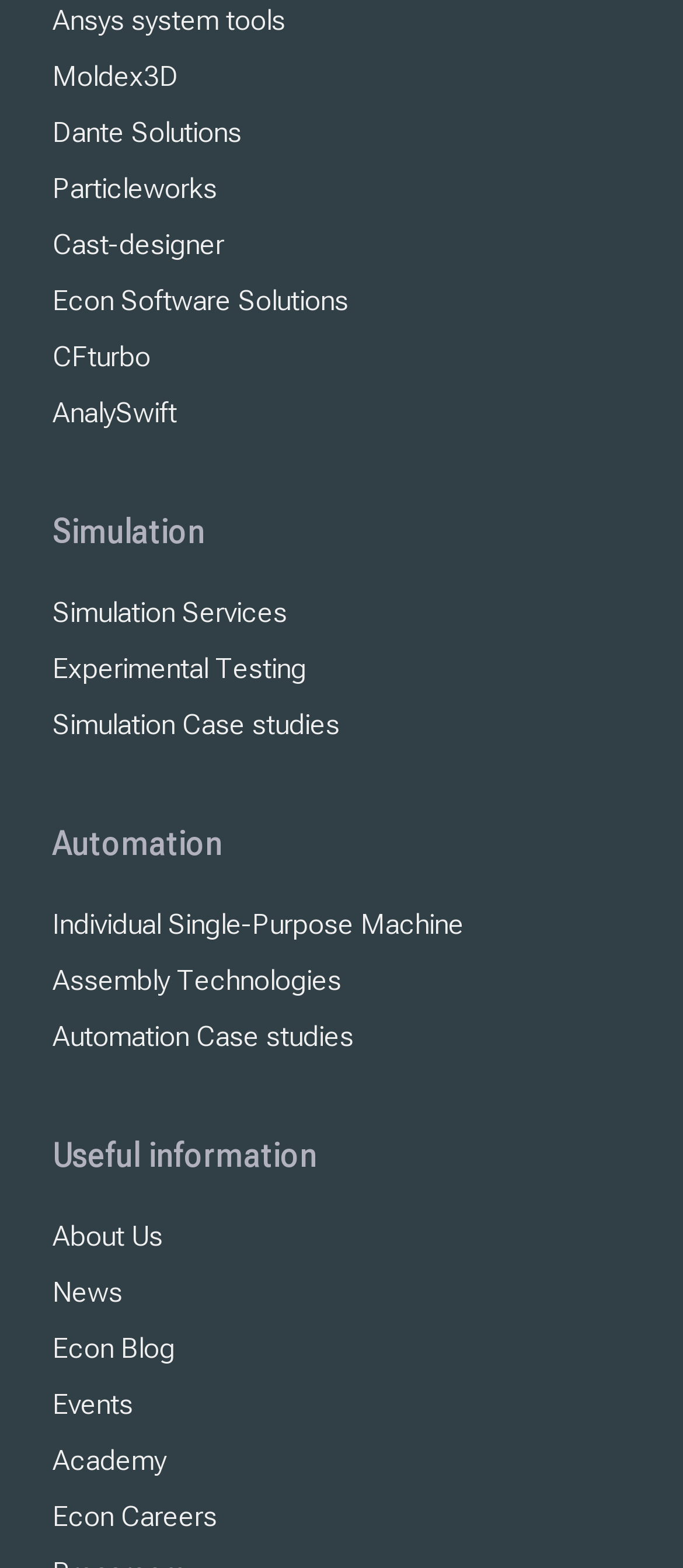Please identify the coordinates of the bounding box that should be clicked to fulfill this instruction: "Go to previous page".

None